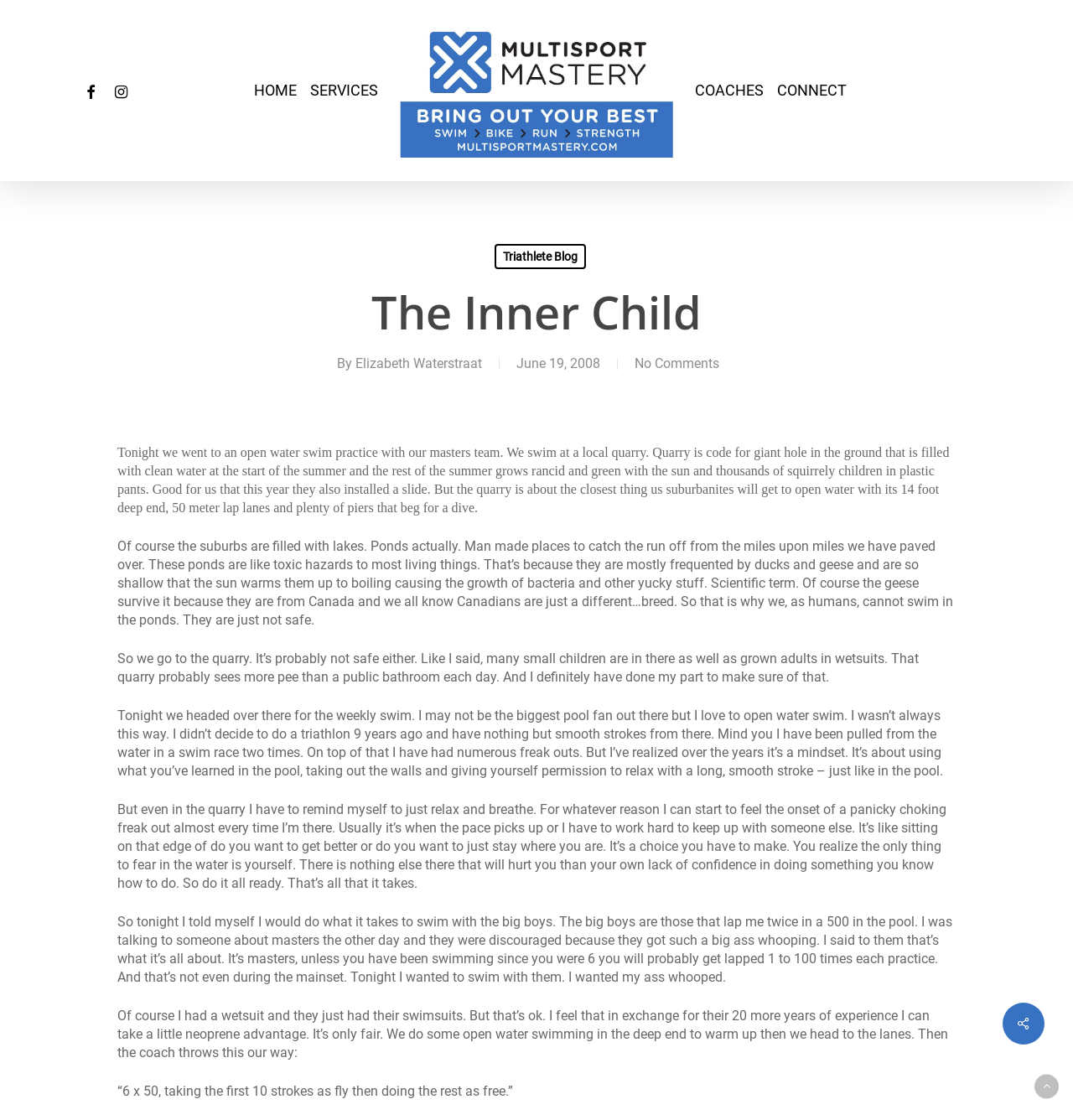Please identify the bounding box coordinates of the element's region that should be clicked to execute the following instruction: "Read the post by Elizabeth Waterstraat". The bounding box coordinates must be four float numbers between 0 and 1, i.e., [left, top, right, bottom].

[0.331, 0.317, 0.449, 0.332]